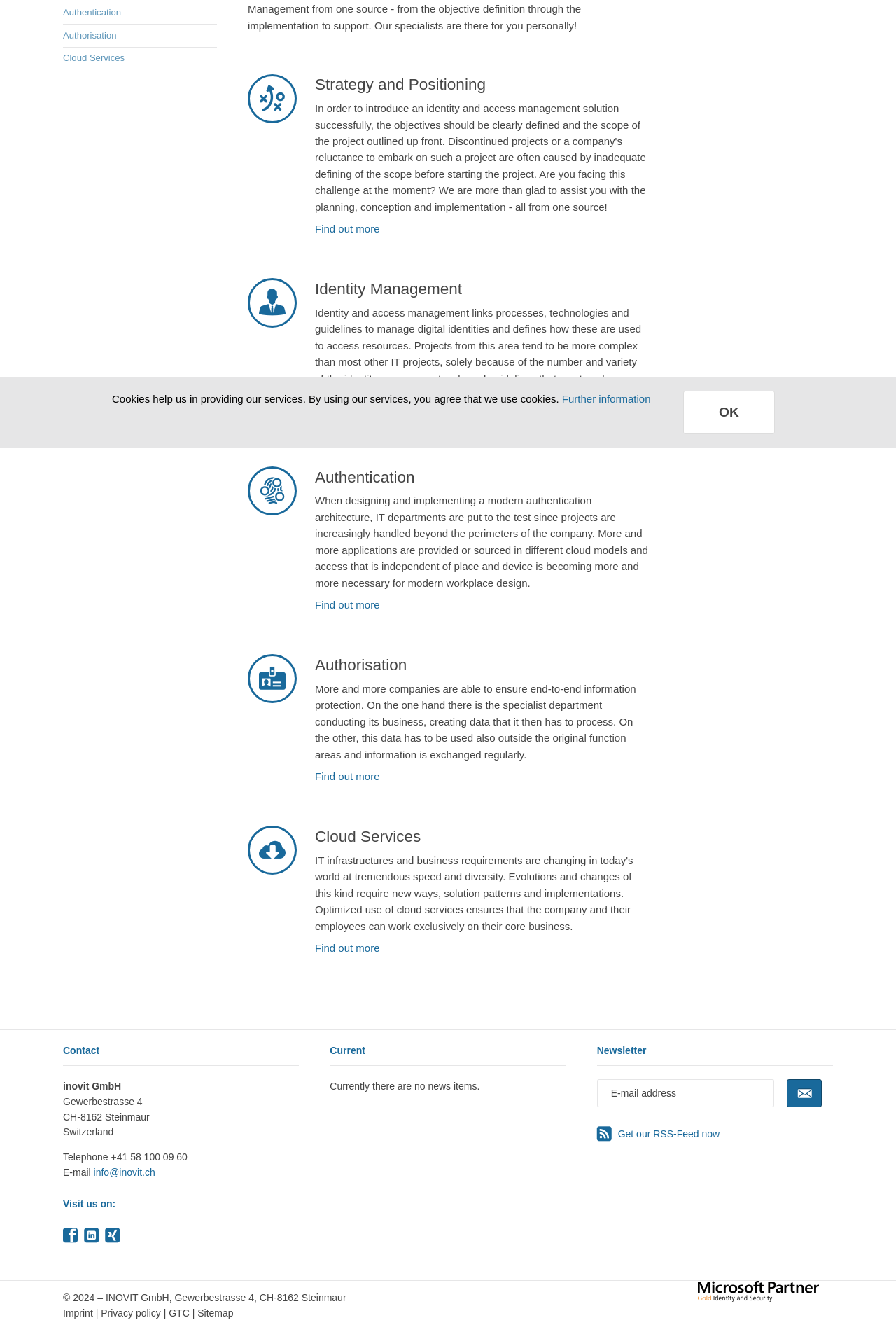Locate the bounding box of the user interface element based on this description: "Privacy policy".

[0.113, 0.987, 0.18, 0.995]